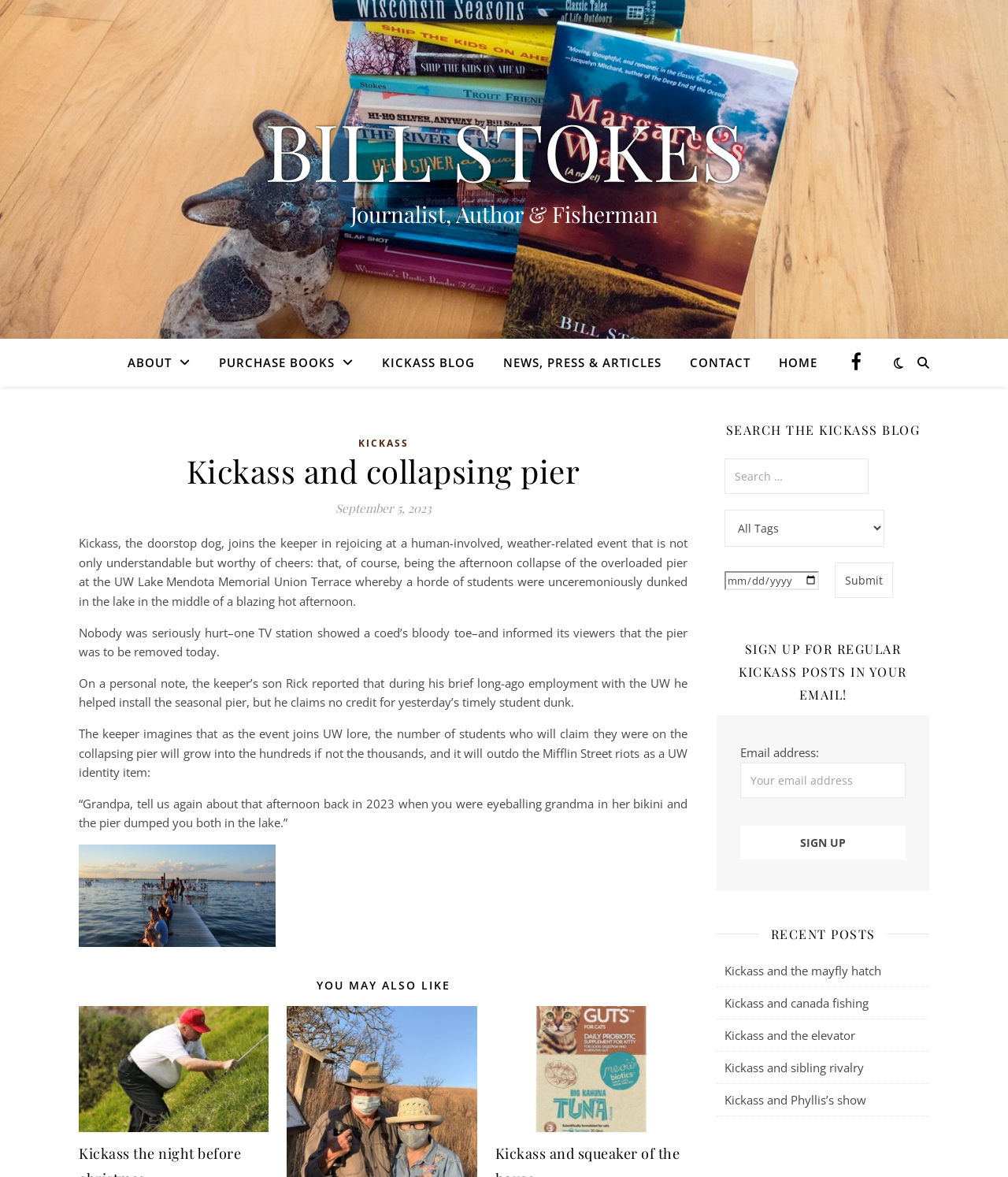Please identify the bounding box coordinates of the element that needs to be clicked to perform the following instruction: "Sign up for regular Kickass posts".

[0.734, 0.701, 0.898, 0.73]